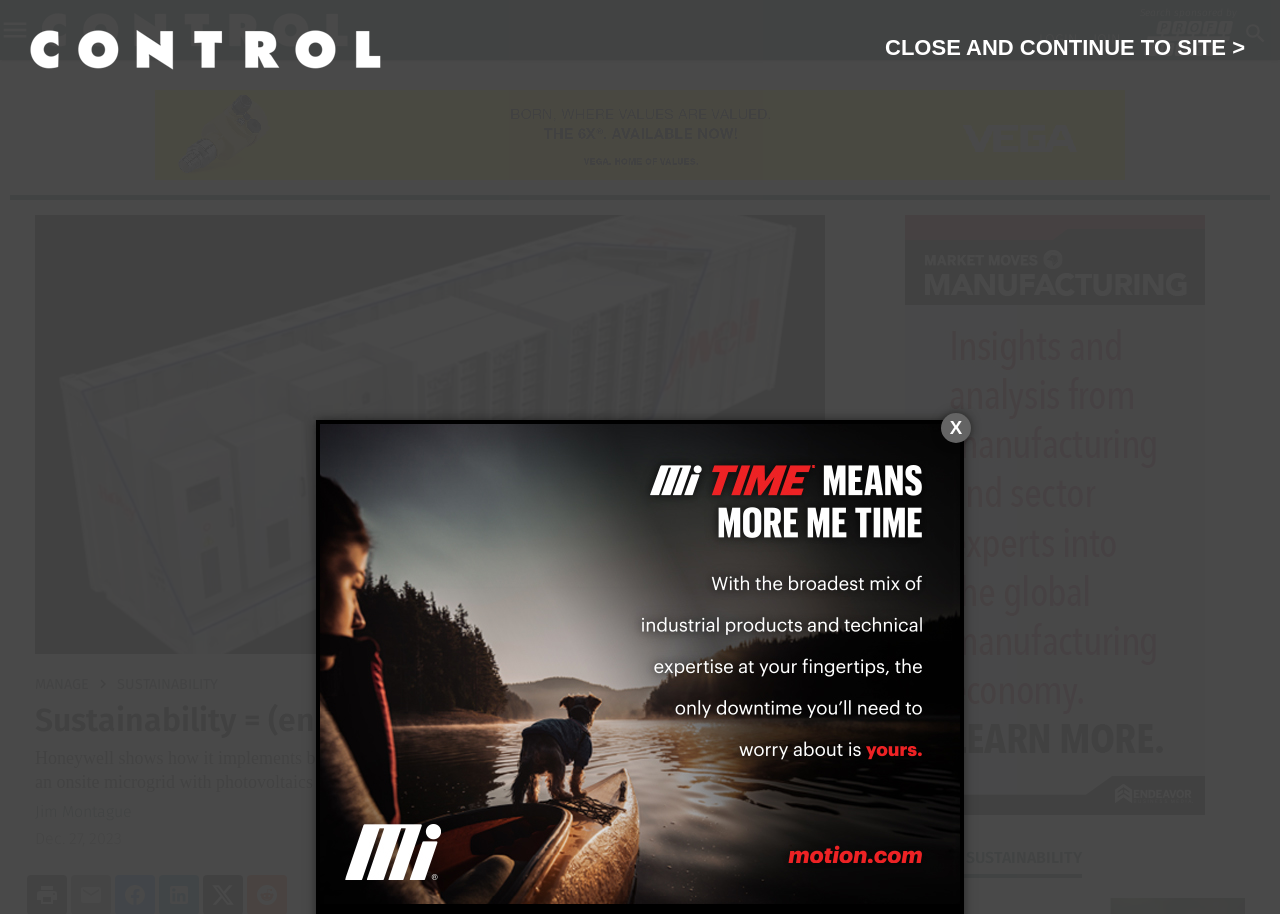What is the topic of the webpage?
From the screenshot, supply a one-word or short-phrase answer.

Sustainability